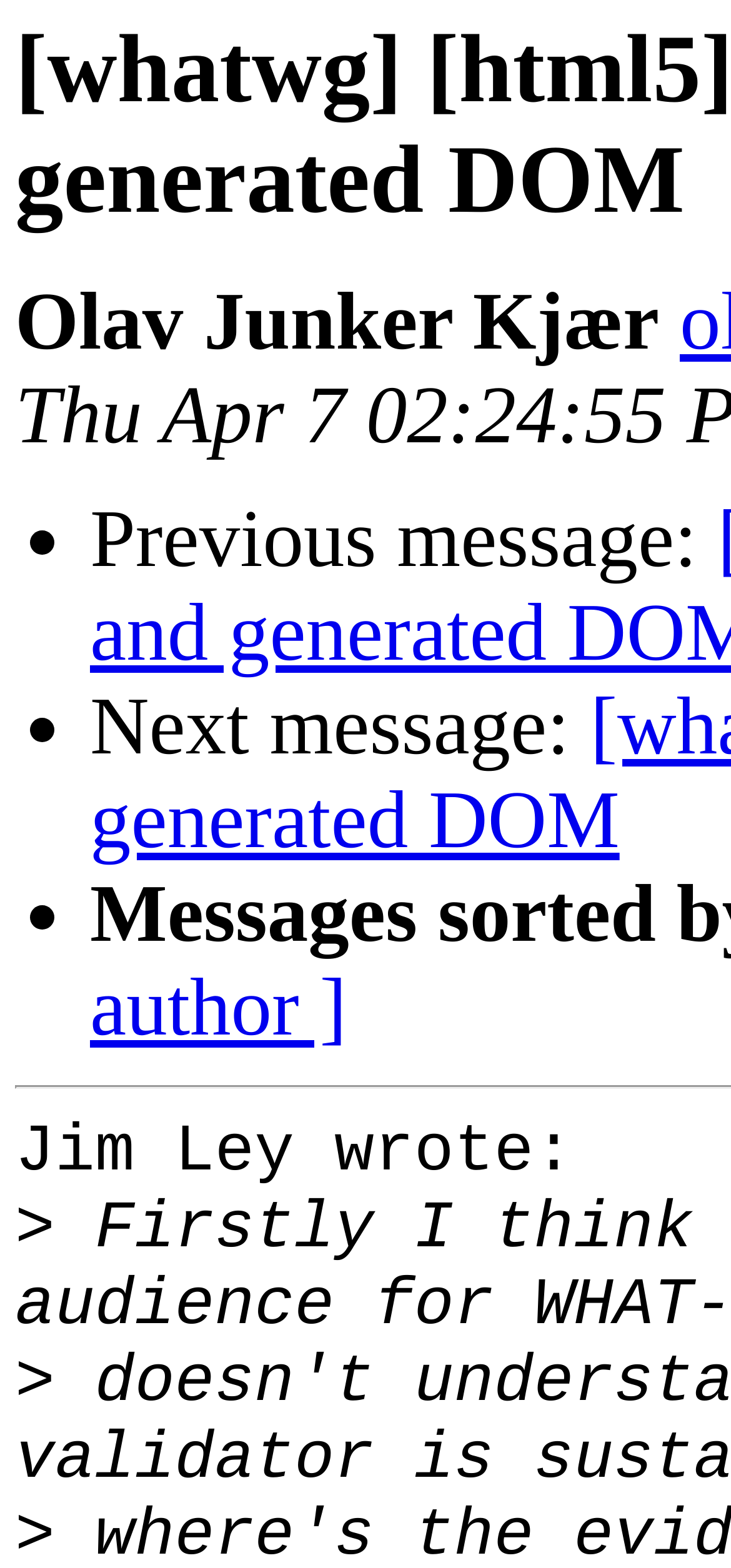How many messages are referenced on the page?
Please provide a full and detailed response to the question.

I counted the number of StaticText elements that mention messages, specifically 'Previous message:', 'Next message:', and the message written by Jim Ley. There are three messages referenced on the page.